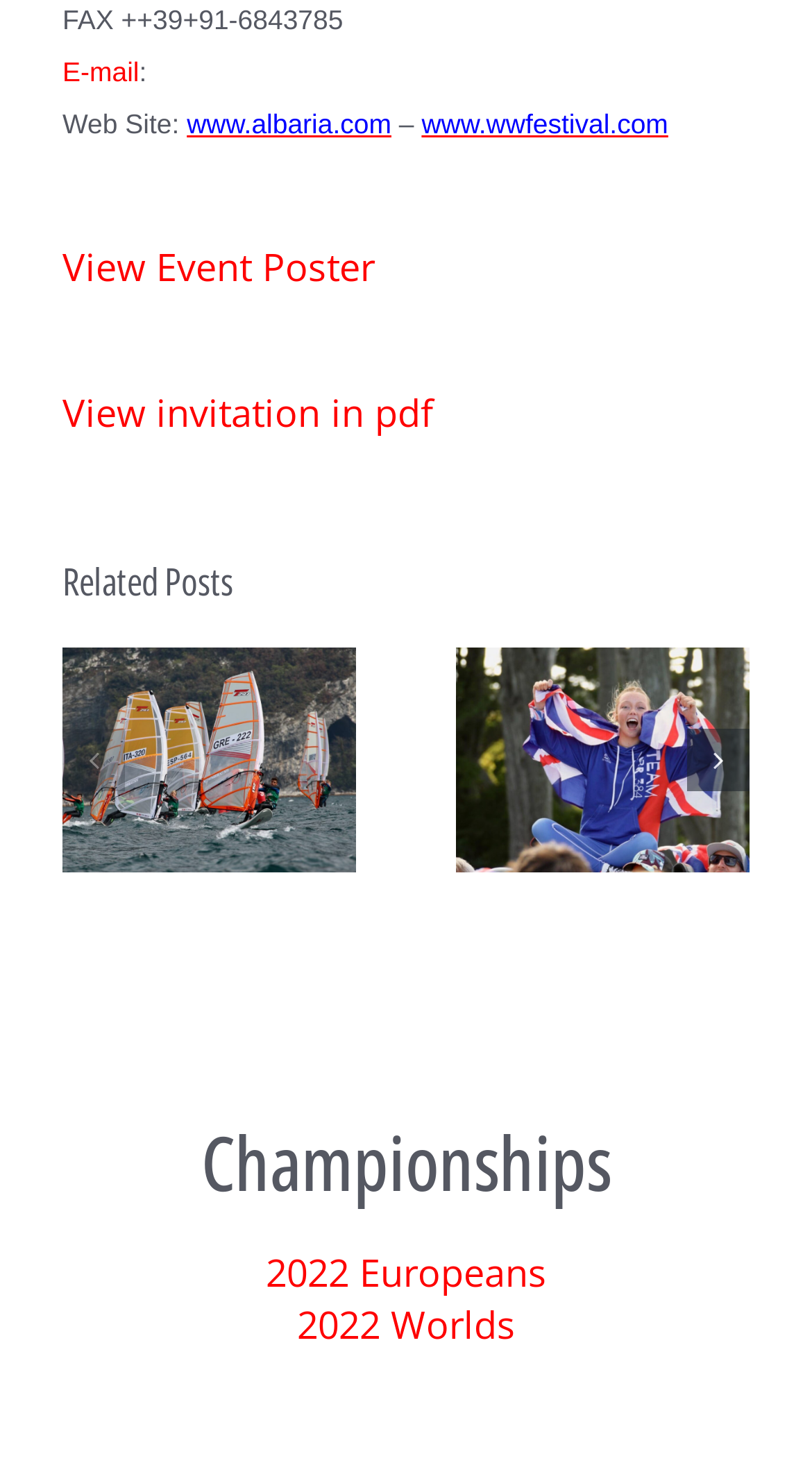Locate the bounding box coordinates of the clickable region to complete the following instruction: "read Protecting Your Goods in Transit."

None